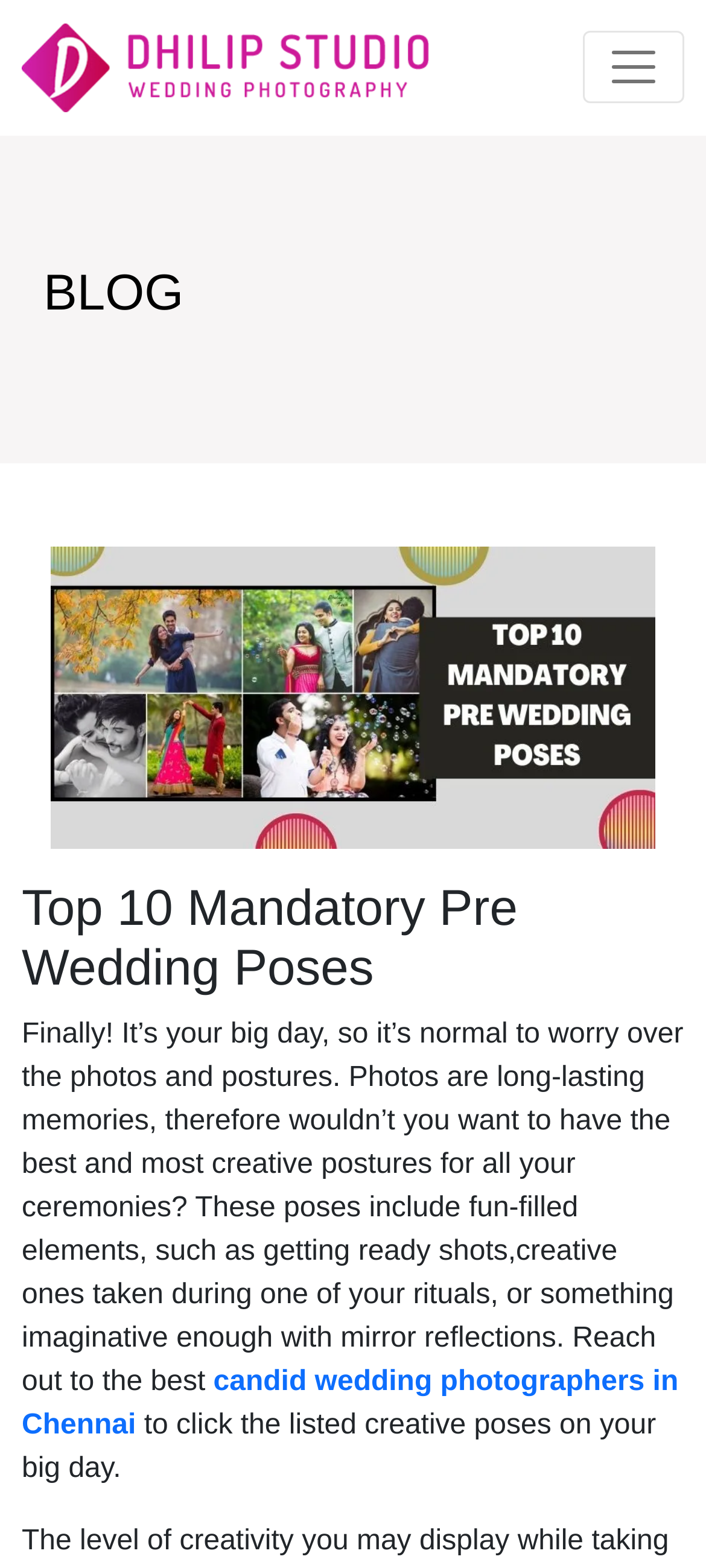Create a detailed description of the webpage's content and layout.

The webpage is about the top 10 mandatory pre-wedding poses, as indicated by the title. At the top left, there is a link and an image, which appears to be a logo or a banner. To the right of this, there is a button to toggle navigation. 

Below the top section, there is a heading that reads "BLOG" in a prominent position, with a link to the blog section. 

On the right side of the page, there is a large image that takes up a significant portion of the screen. 

The main content of the page starts with a heading that repeats the title "Top 10 Mandatory Pre Wedding Poses". Below this, there is a block of text that explains the importance of having creative and fun-filled poses in wedding photos. The text also mentions the possibility of getting ready shots, creative ones taken during rituals, or imaginative poses with mirror reflections. 

The text then recommends reaching out to the best candid wedding photographers in Chennai, with a link to relevant resources. Finally, the text concludes by suggesting that the reader click on the listed creative poses for their big day.